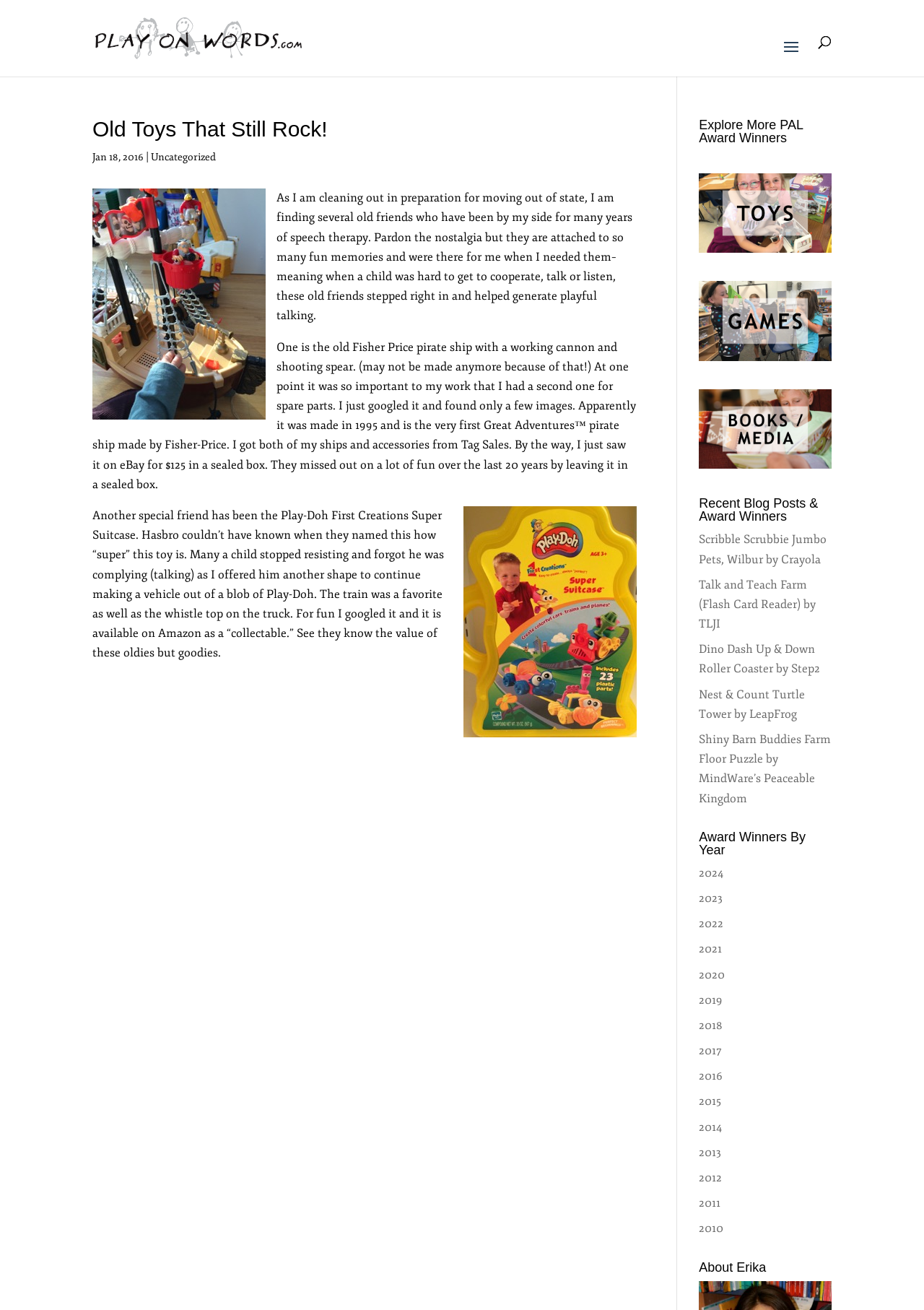Identify the bounding box coordinates for the region of the element that should be clicked to carry out the instruction: "Click on the 'About Erika' link". The bounding box coordinates should be four float numbers between 0 and 1, i.e., [left, top, right, bottom].

[0.756, 0.962, 0.9, 0.978]